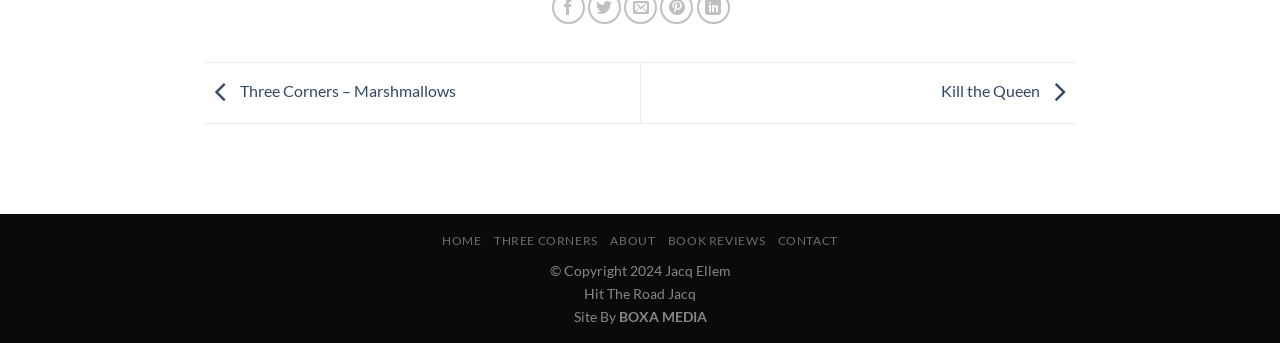Identify the coordinates of the bounding box for the element that must be clicked to accomplish the instruction: "visit three corners".

[0.386, 0.68, 0.467, 0.724]